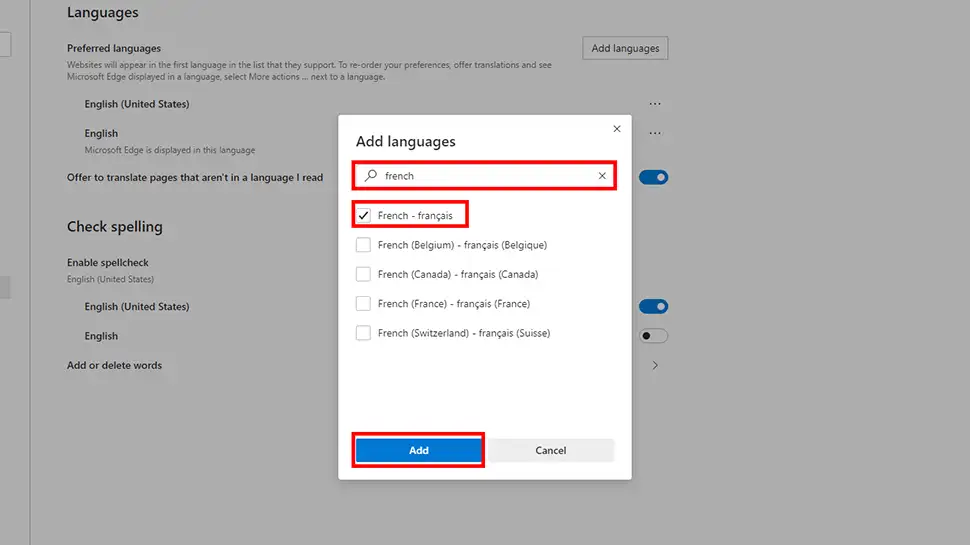Provide an in-depth description of all elements within the image.

This image depicts the user interface of Microsoft Edge's language settings, specifically the "Add languages" section. In the foreground, there's a search bar highlighted in red where users can type to search for languages. Below the search bar, the option "French - français" is checked, indicating that the user has selected it as a preferred language. Additional language options are presented in a list, including variations of French from different regions such as Belgium, Canada, France, and Switzerland. At the bottom right, there are buttons labeled "Add" and "Cancel," allowing users to confirm or dismiss their choices. The overall layout emphasizes ease of navigation for users looking to customize their browsing experience by adding or prioritizing languages.